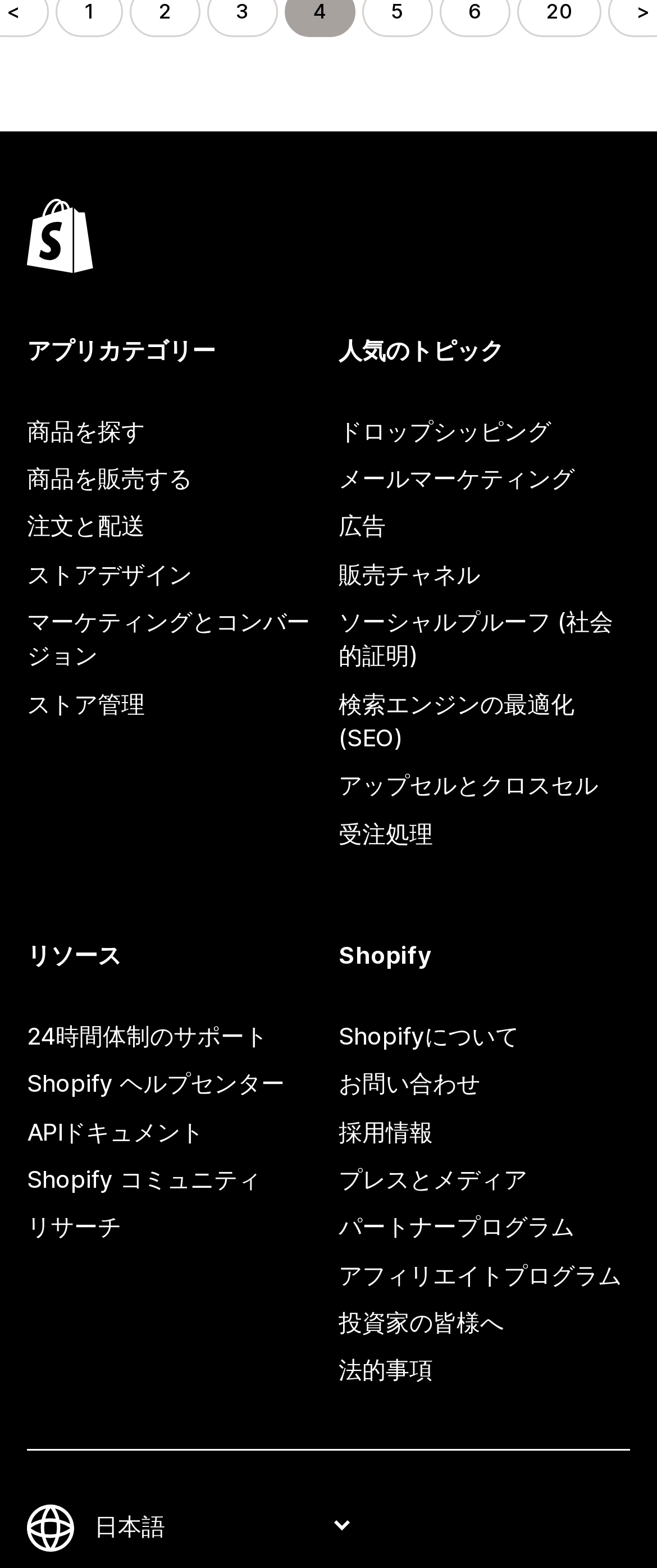Can you show the bounding box coordinates of the region to click on to complete the task described in the instruction: "Learn about Shopify"?

[0.515, 0.646, 0.959, 0.676]